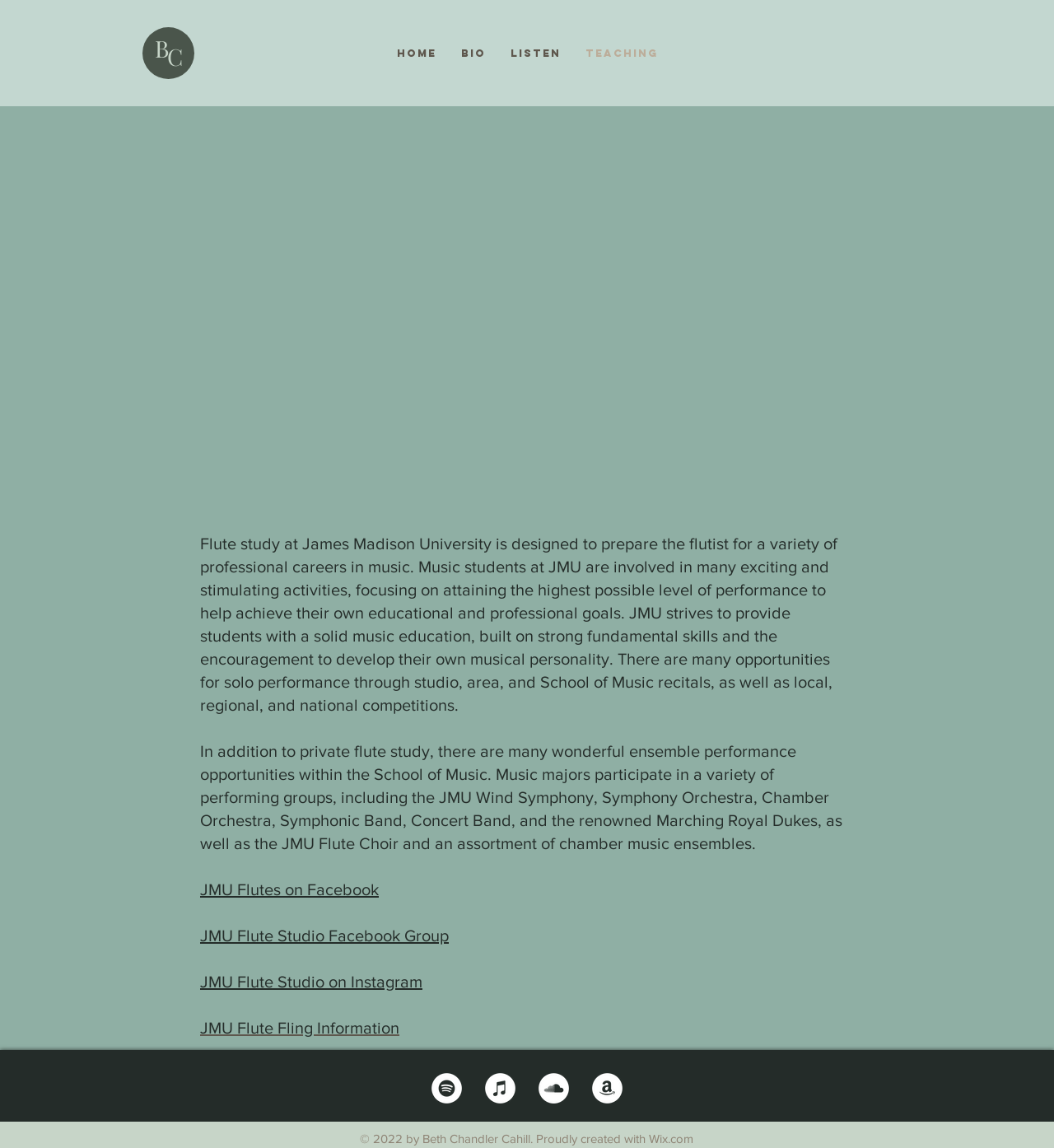Please identify the bounding box coordinates of the region to click in order to complete the task: "Click the 'JMU Flutes on Facebook' link". The coordinates must be four float numbers between 0 and 1, specified as [left, top, right, bottom].

[0.19, 0.767, 0.359, 0.783]